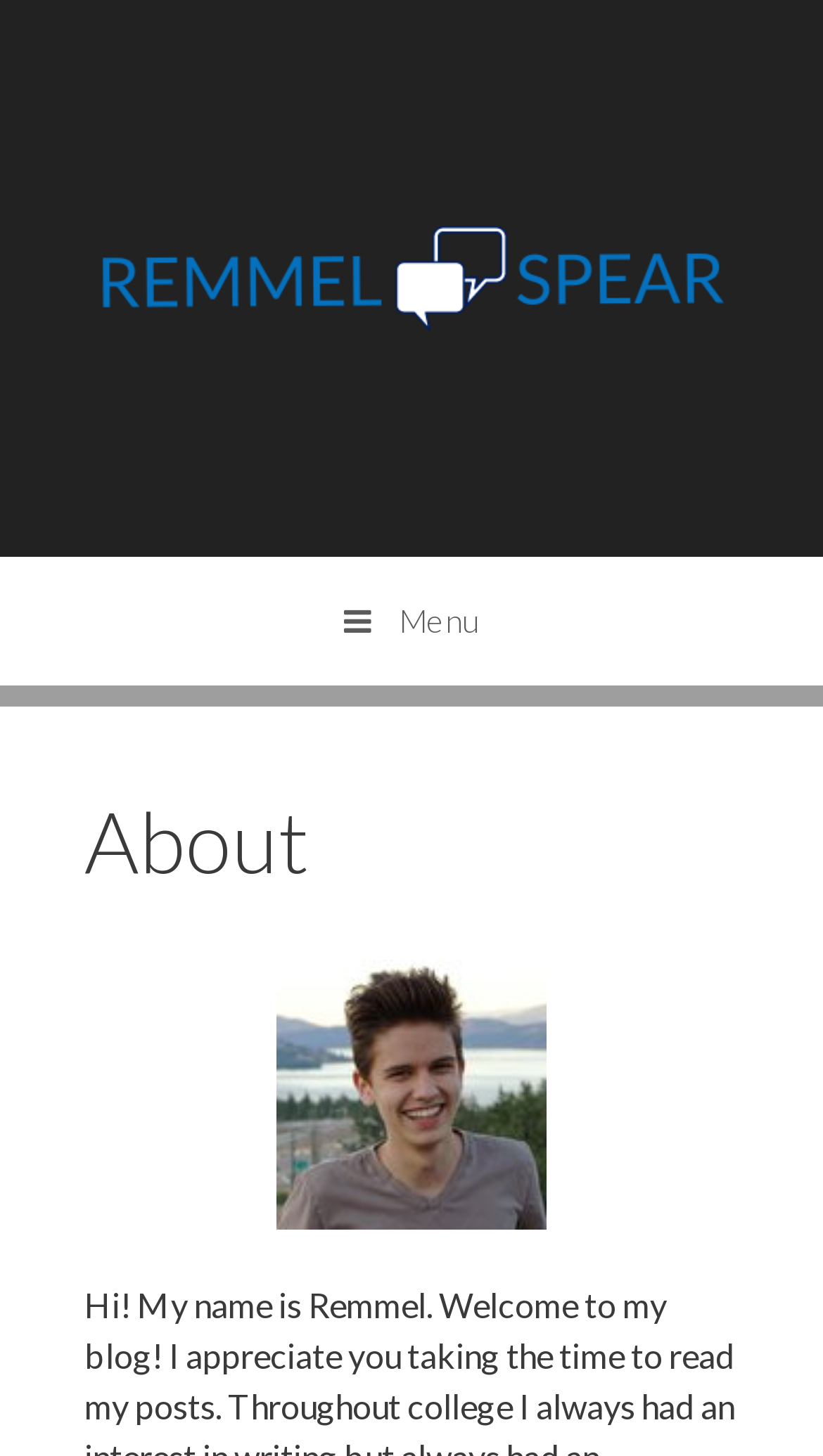Use a single word or phrase to answer this question: 
What is the purpose of the 'Skip to content' link?

To skip to content